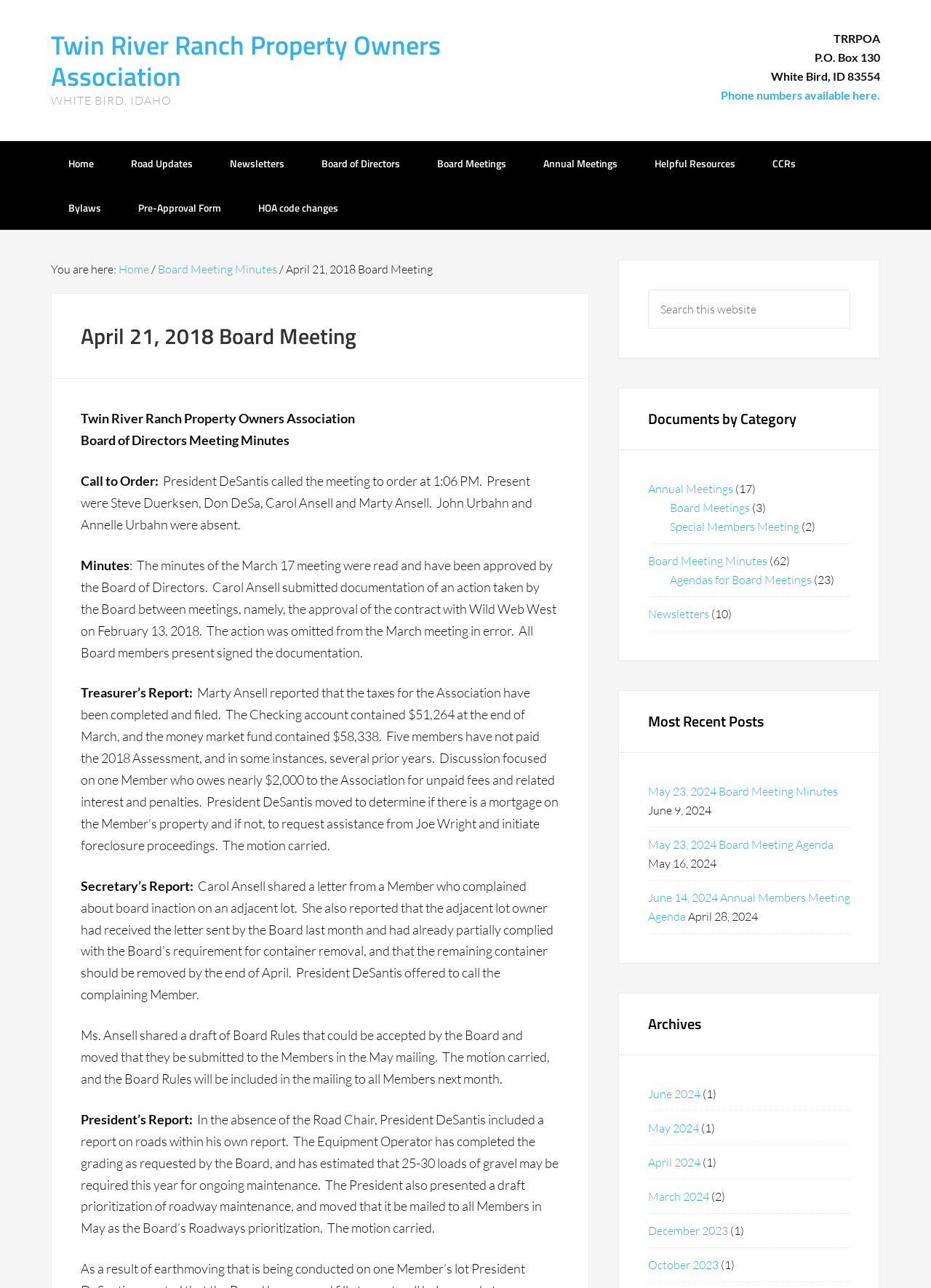Locate the bounding box coordinates of the clickable element to fulfill the following instruction: "Click on the 'Annual Meetings' link". Provide the coordinates as four float numbers between 0 and 1 in the format [left, top, right, bottom].

[0.696, 0.374, 0.788, 0.385]